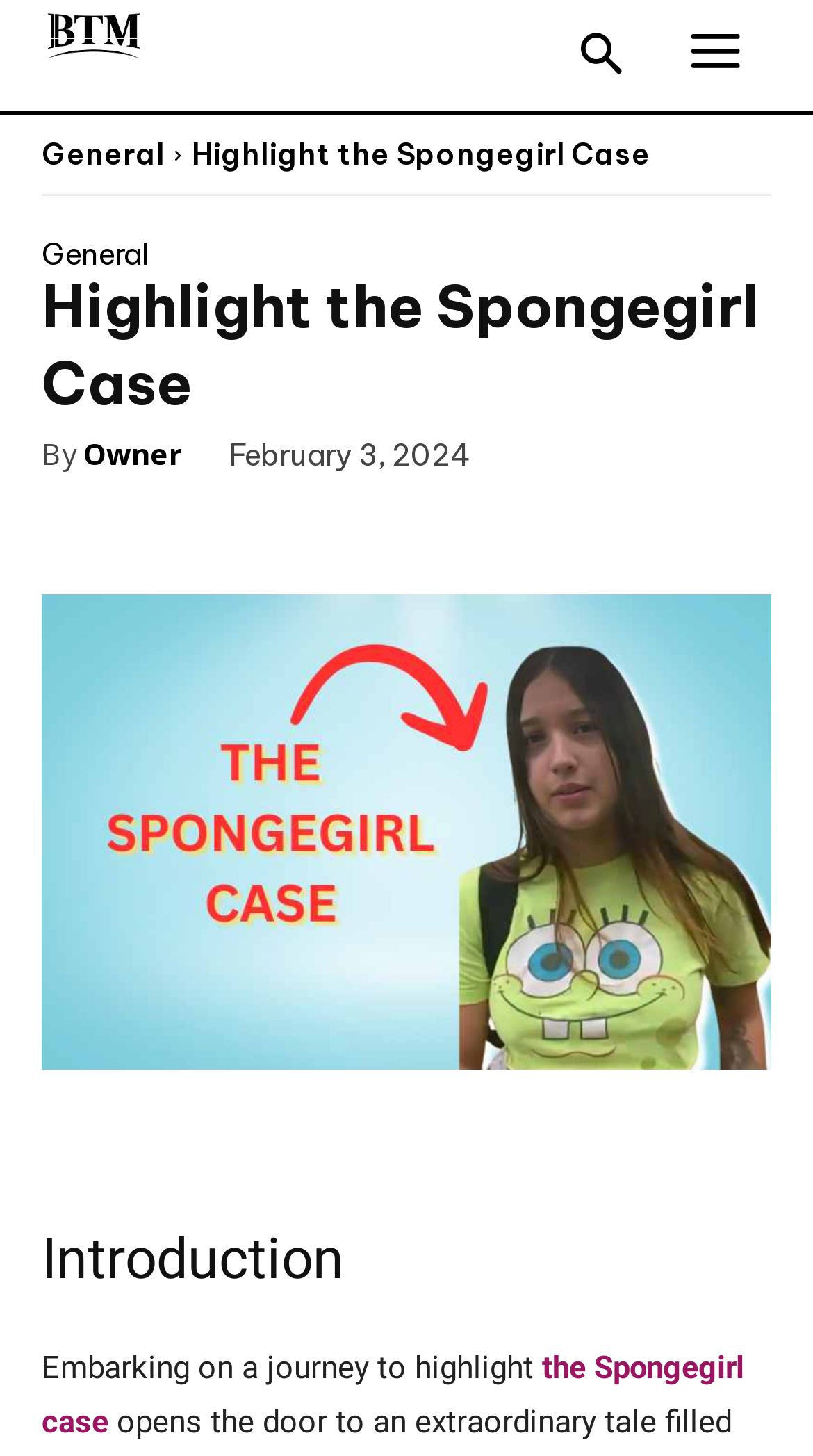How many social media links are present?
Offer a detailed and full explanation in response to the question.

The question is asking for the number of social media links present, which can be found by counting the link elements '', '', '', and ''.